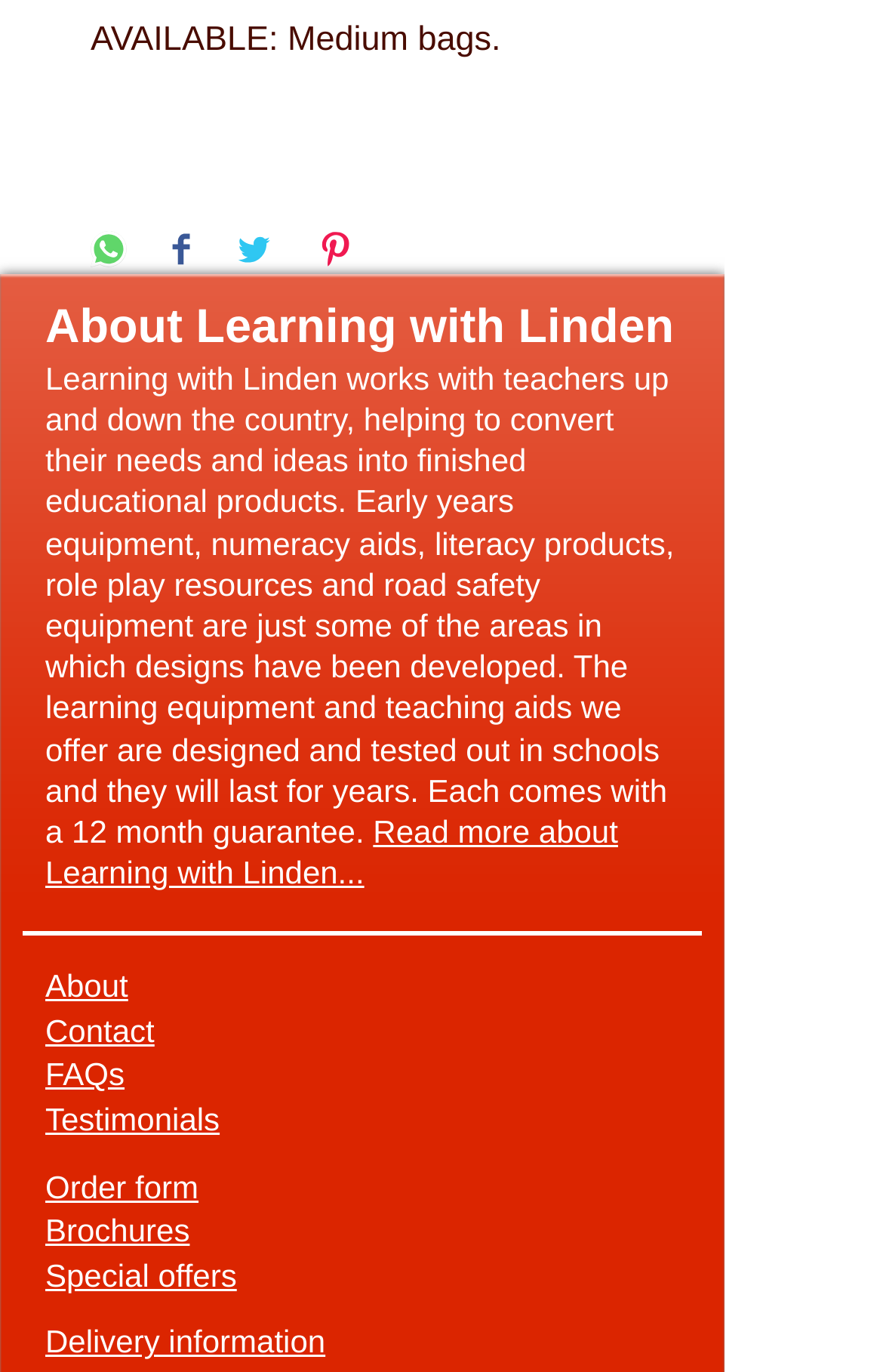Determine the bounding box coordinates of the clickable region to carry out the instruction: "Share on WhatsApp".

[0.103, 0.168, 0.144, 0.199]